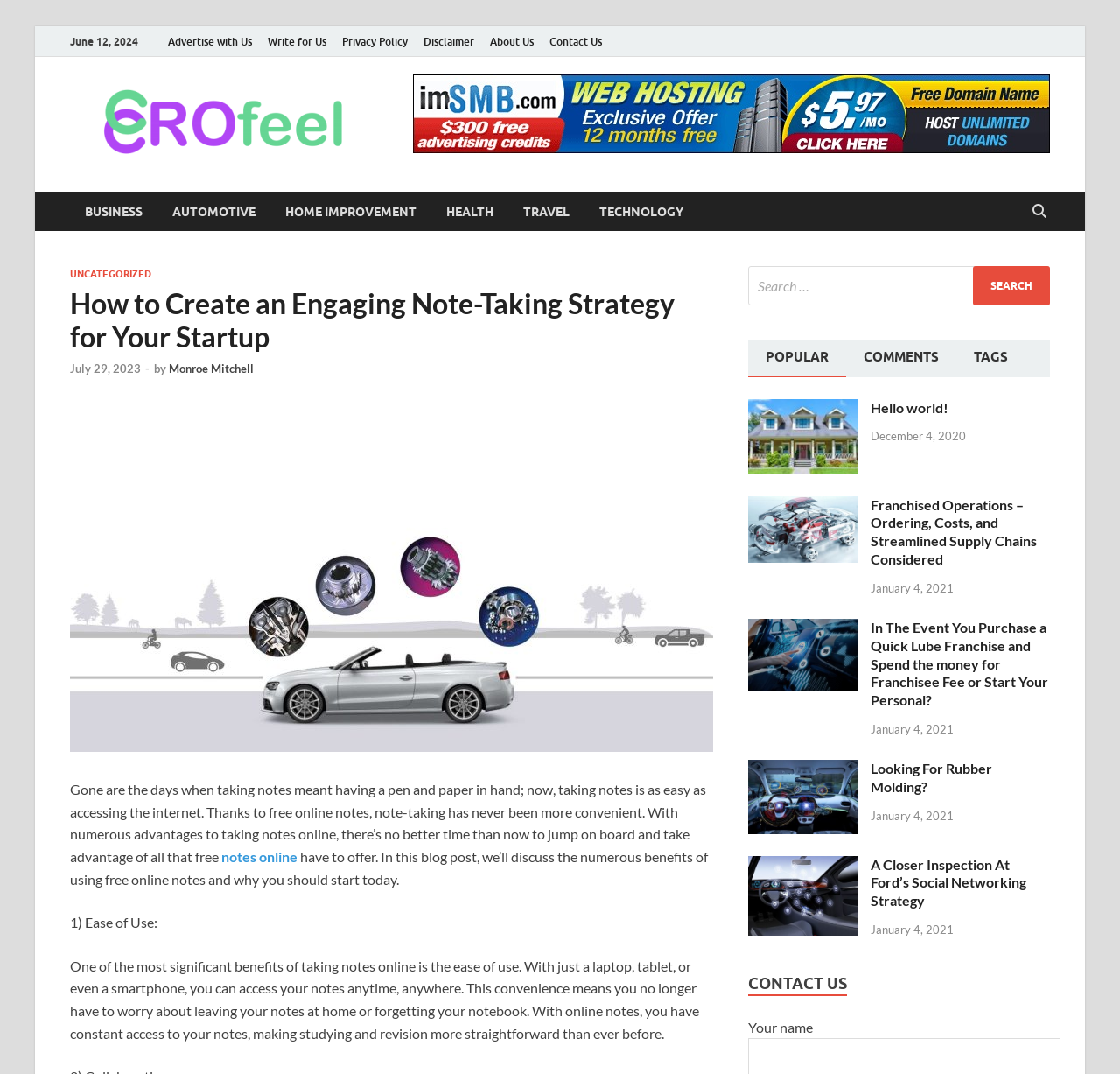What is the purpose of the search box?
Answer the question with a thorough and detailed explanation.

I found the search box on the webpage and inferred its purpose by its label 'Search for:' and the presence of a search button, which suggests that it is used to search for content on the website.